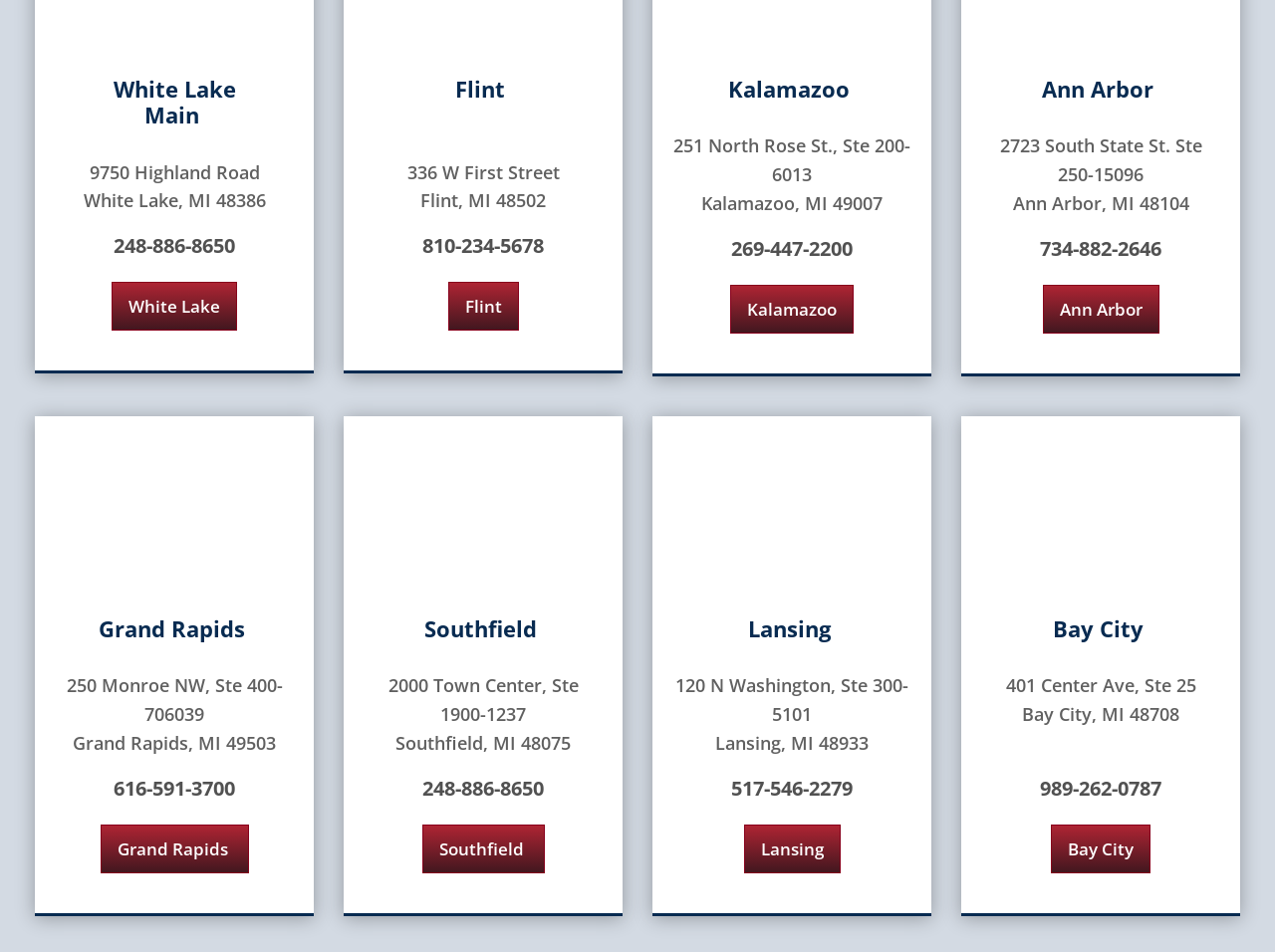Locate the bounding box coordinates of the area where you should click to accomplish the instruction: "View Flint location".

[0.351, 0.296, 0.407, 0.348]